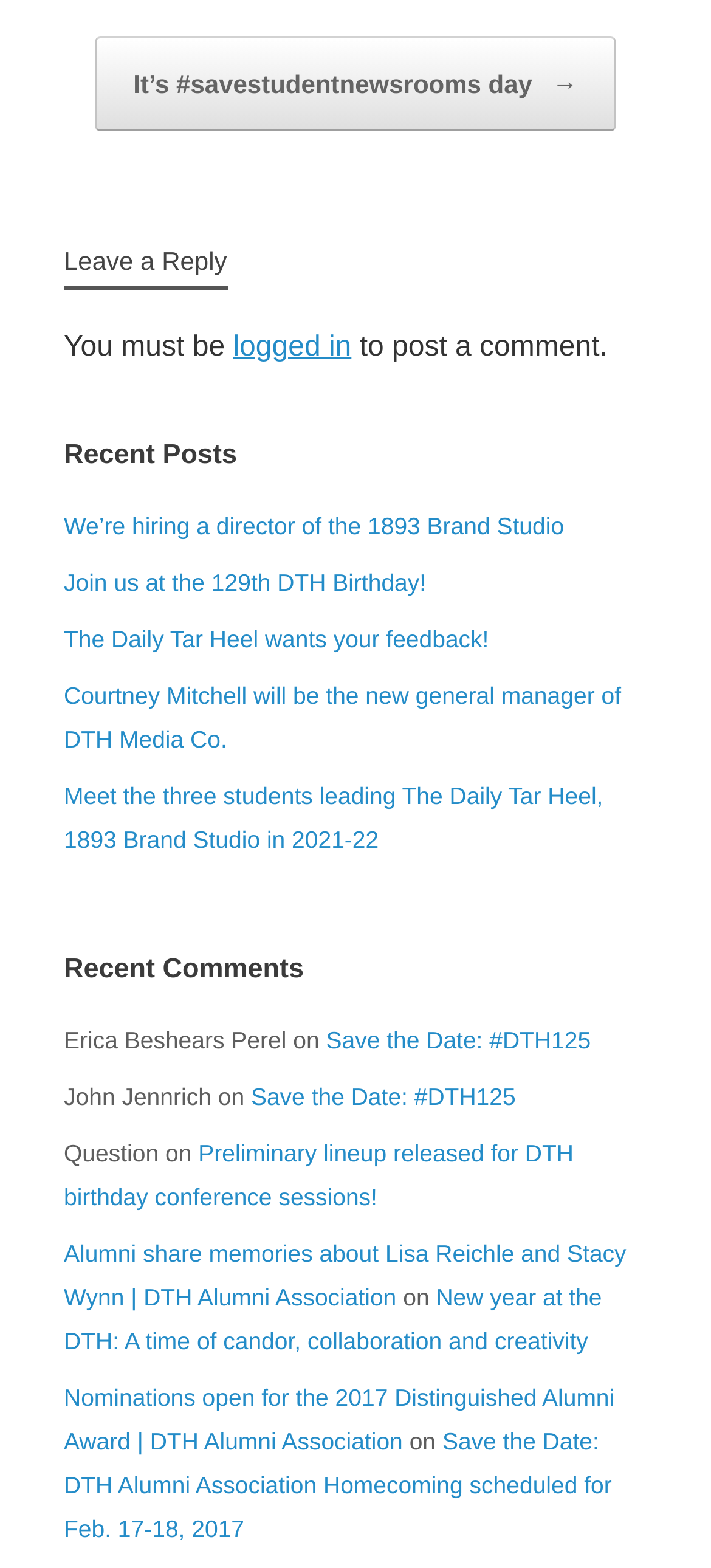Please identify the bounding box coordinates for the region that you need to click to follow this instruction: "Visit Timglaset website".

None